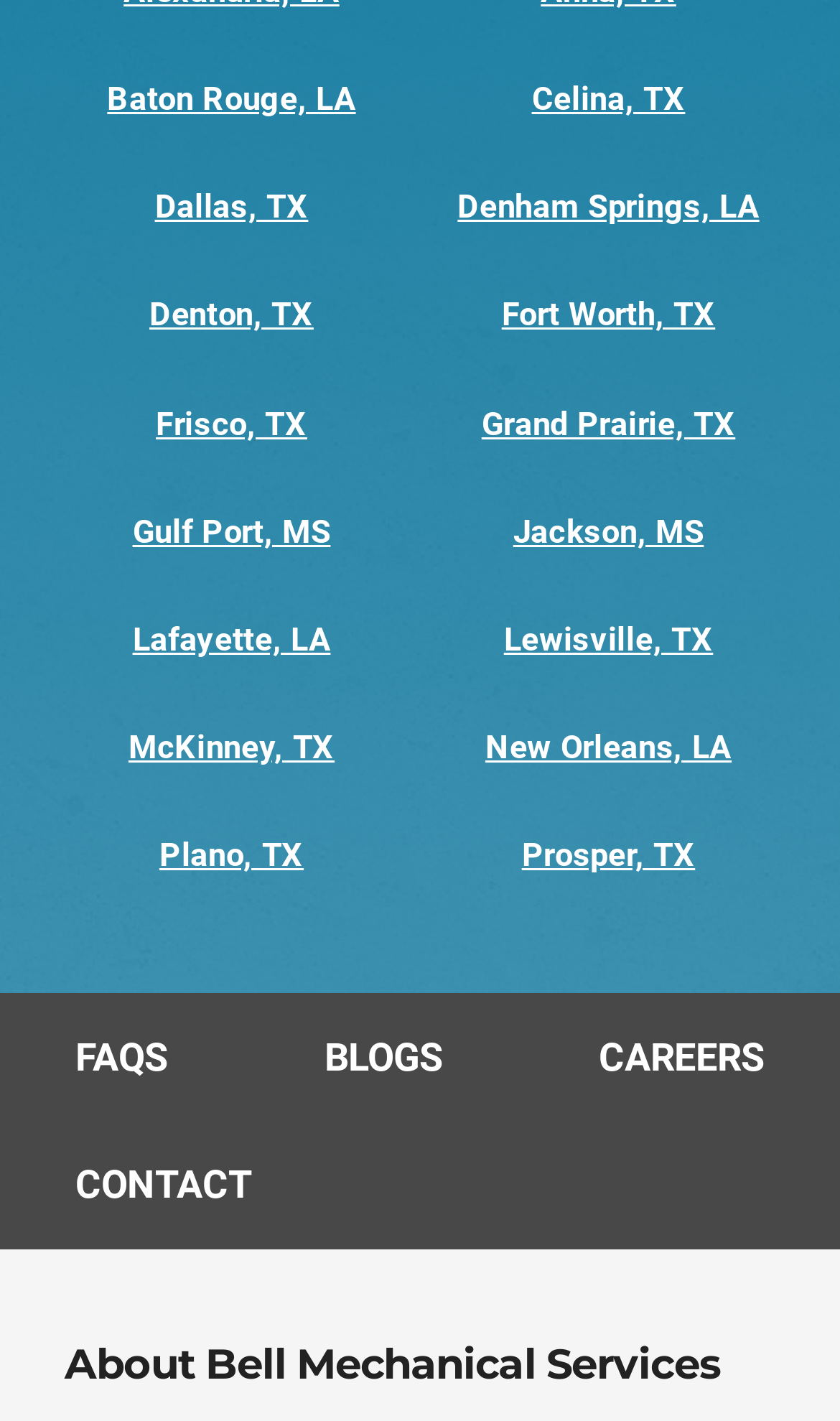Determine the bounding box coordinates of the clickable element necessary to fulfill the instruction: "Read about Bell Mechanical Services". Provide the coordinates as four float numbers within the 0 to 1 range, i.e., [left, top, right, bottom].

[0.077, 0.944, 0.923, 0.979]